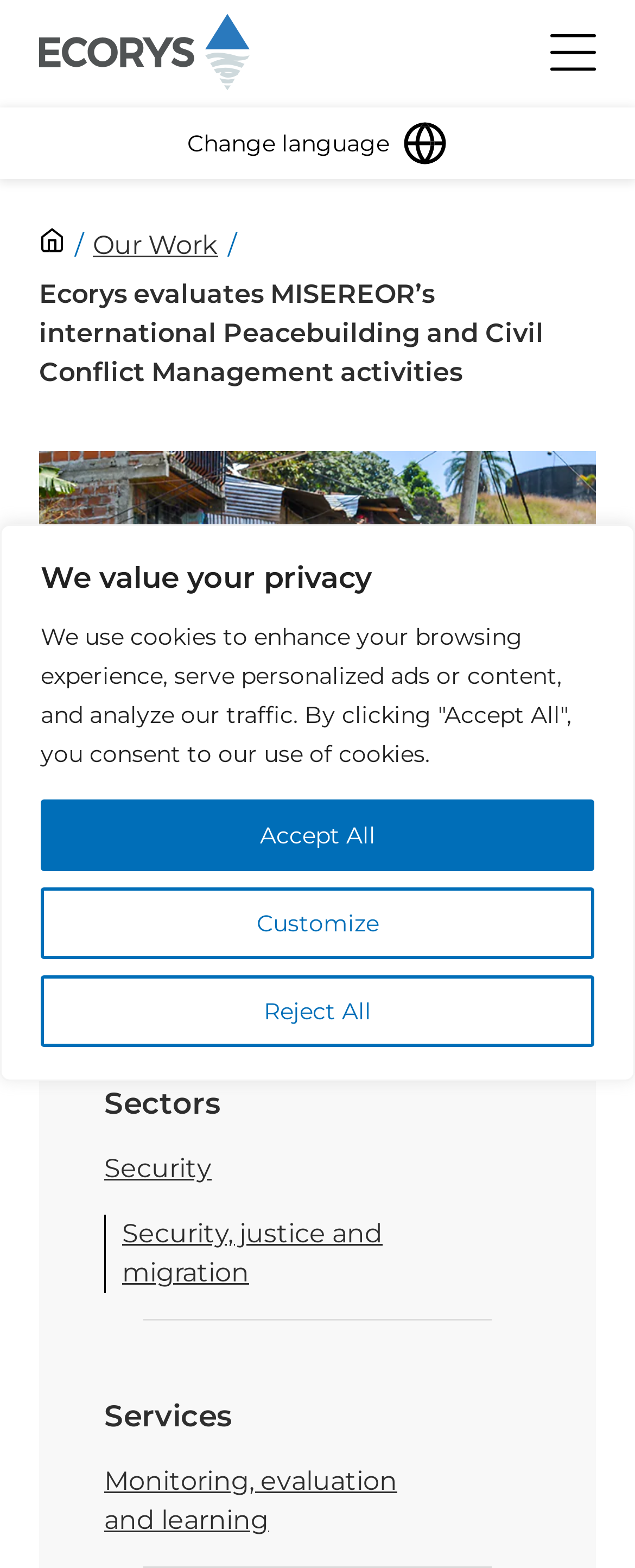How many services are mentioned in the webpage?
Utilize the information in the image to give a detailed answer to the question.

The webpage mentions one service, which is 'Monitoring, evaluation and learning', under the 'Services' section.